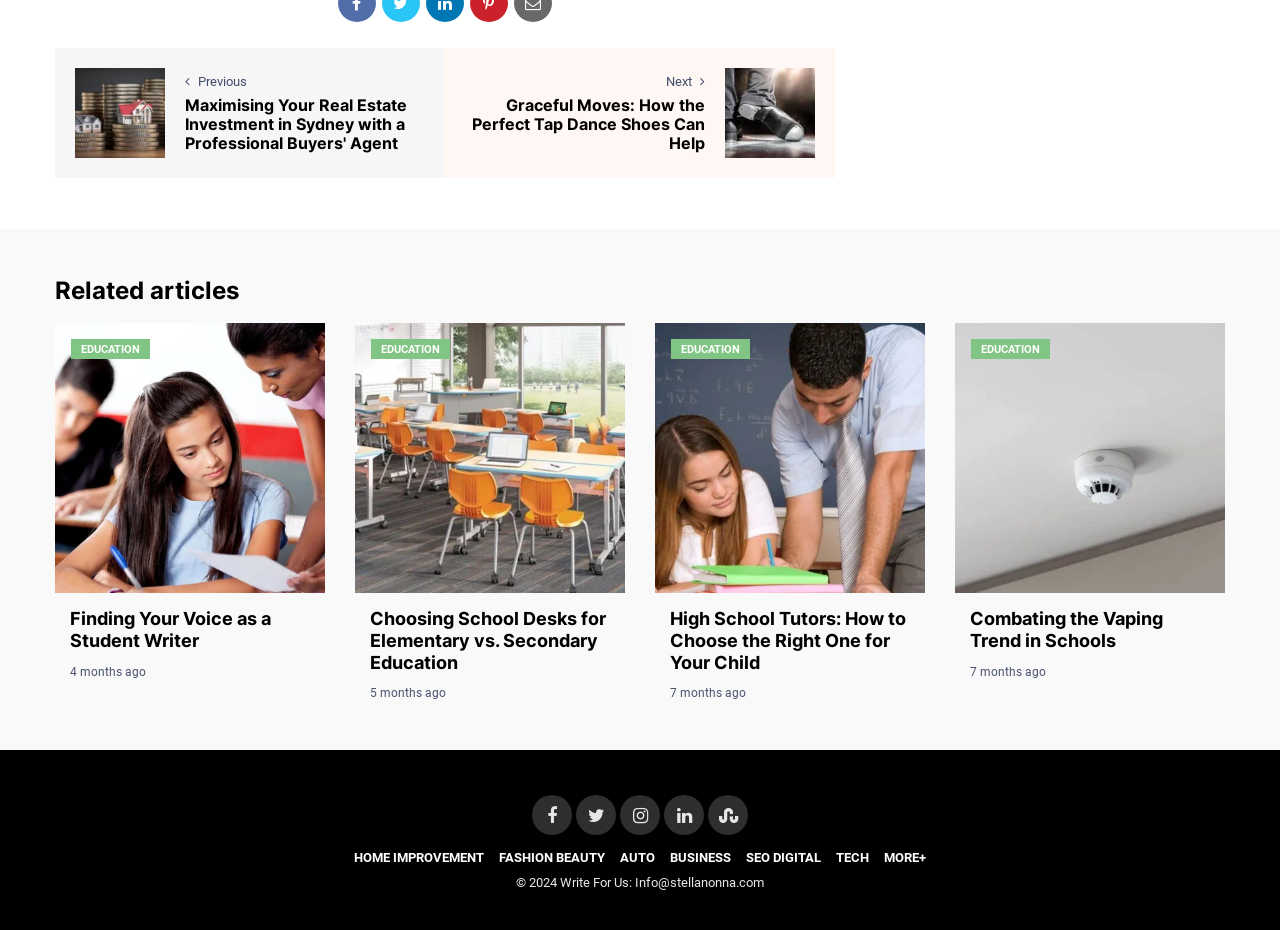Kindly determine the bounding box coordinates for the clickable area to achieve the given instruction: "Read the article 'Maximising Your Real Estate Investment in Sydney with a Professional Buyers' Agent'".

[0.145, 0.102, 0.318, 0.165]